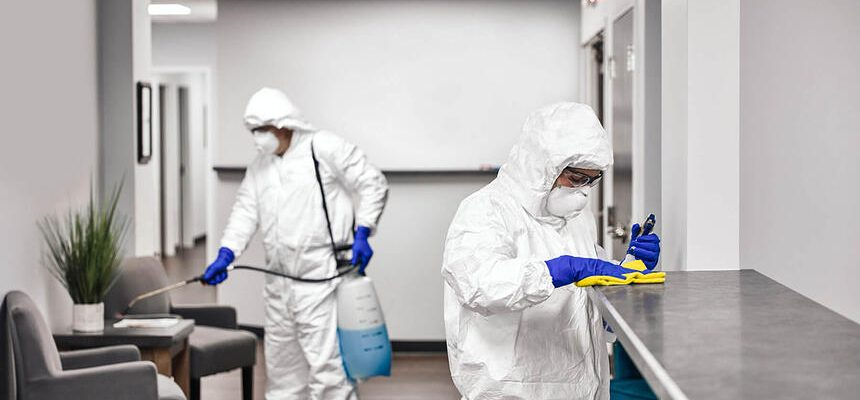Give an in-depth description of what is happening in the image.

In this image, two professional cleaners are actively engaged in thorough sanitization of a commercial space, emphasizing the significance of heightened cleaning protocols in light of ongoing health concerns. Both individuals are outfitted in protective gear—full white suits, gloves, face masks, and goggles—illustrating their commitment to safety while performing their duties. 

One cleaner is meticulously wiping down a surface with a cloth, while the other is using a sprayer to disinfect a nearby area. The modern, minimalistic interior of the space features a potted plant and stylish seating, reflecting a professional setting. This scene underscores the essential role of effective cleaning practices in maintaining a safe and hygienic environment for occupants, a core message highlighted in the article "How Social Distancing Impacts Cleaning."